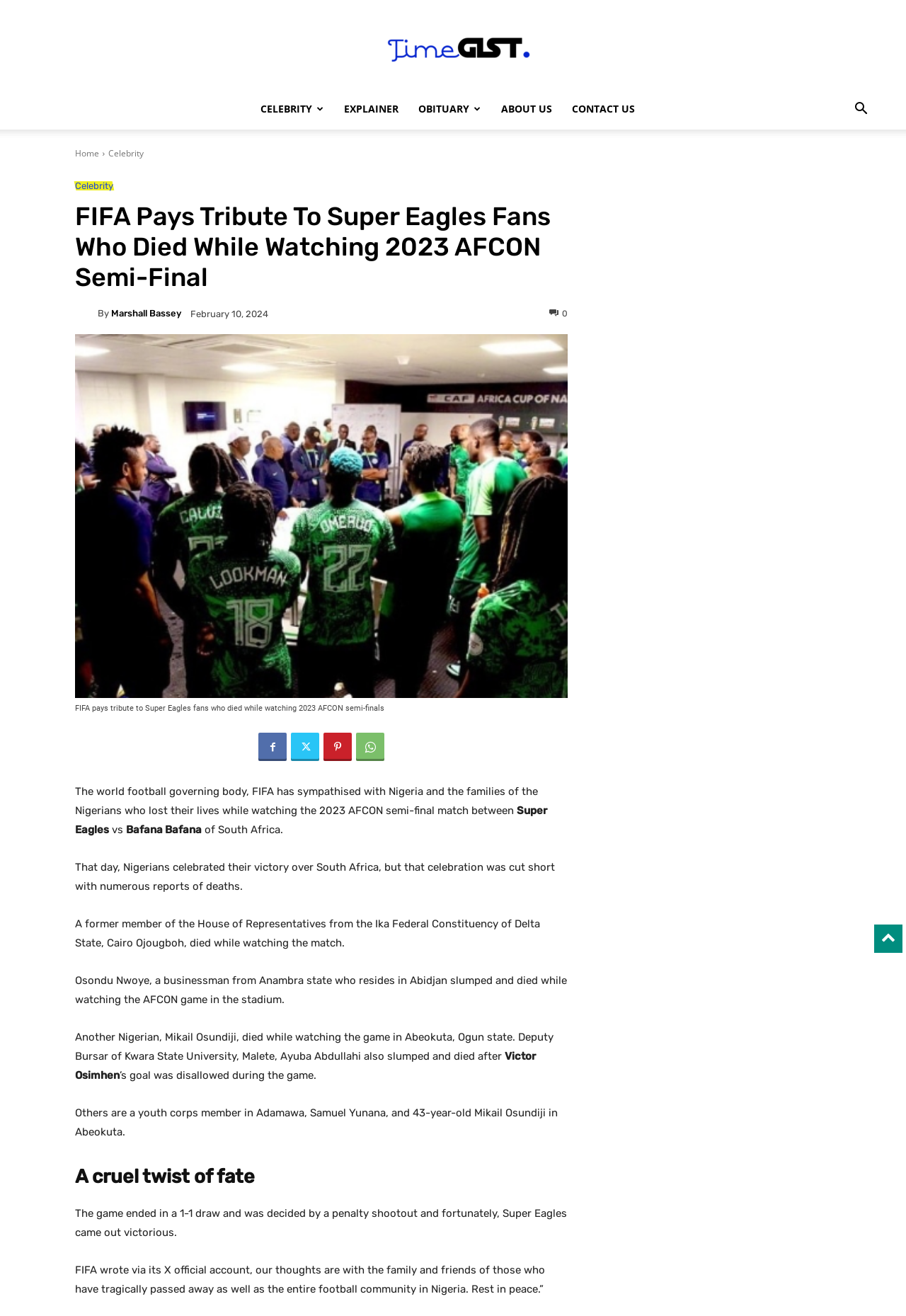Find and specify the bounding box coordinates that correspond to the clickable region for the instruction: "Search for something".

[0.931, 0.079, 0.969, 0.089]